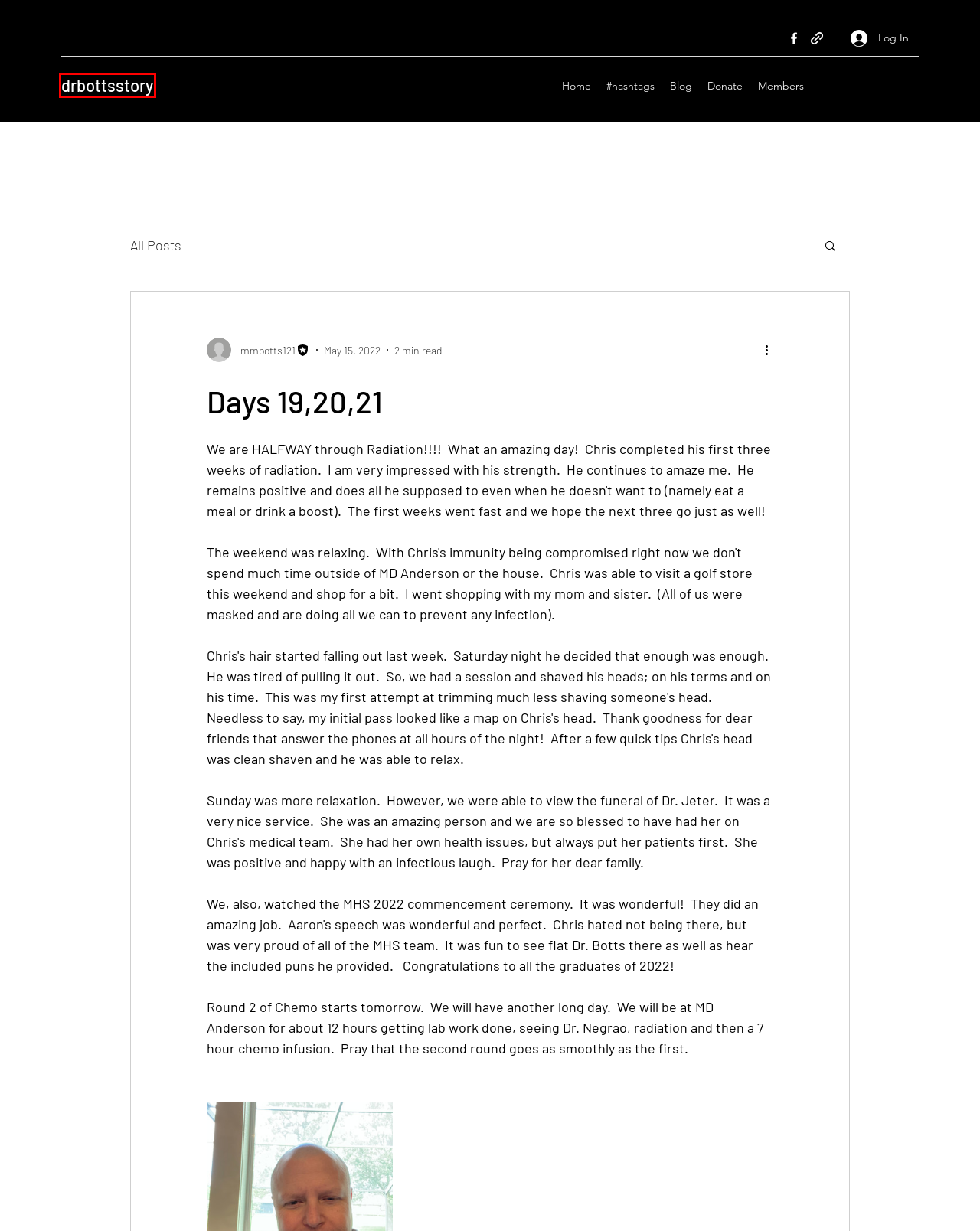A screenshot of a webpage is given, featuring a red bounding box around a UI element. Please choose the webpage description that best aligns with the new webpage after clicking the element in the bounding box. These are the descriptions:
A. Home | drbottsstory
B. Blog | drbottsstory
C. The Power of Prayer
D. About | drbottsstory
E. The fight continues
F. Members | drbottsstory
G. Round 3-
H. Donate | drbottsstory

A